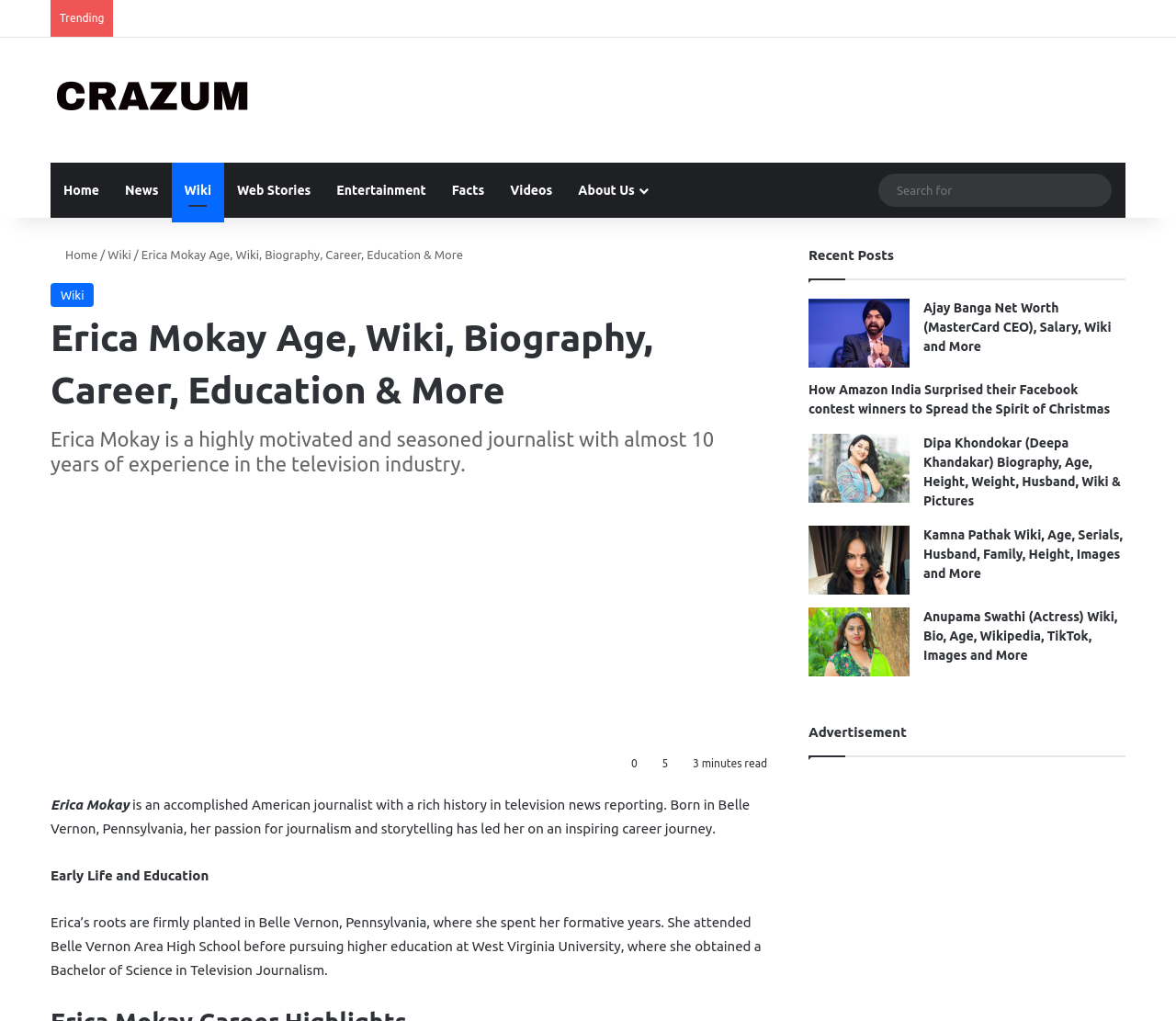Locate the bounding box coordinates of the area to click to fulfill this instruction: "Check recent posts". The bounding box should be presented as four float numbers between 0 and 1, in the order [left, top, right, bottom].

[0.688, 0.242, 0.76, 0.257]